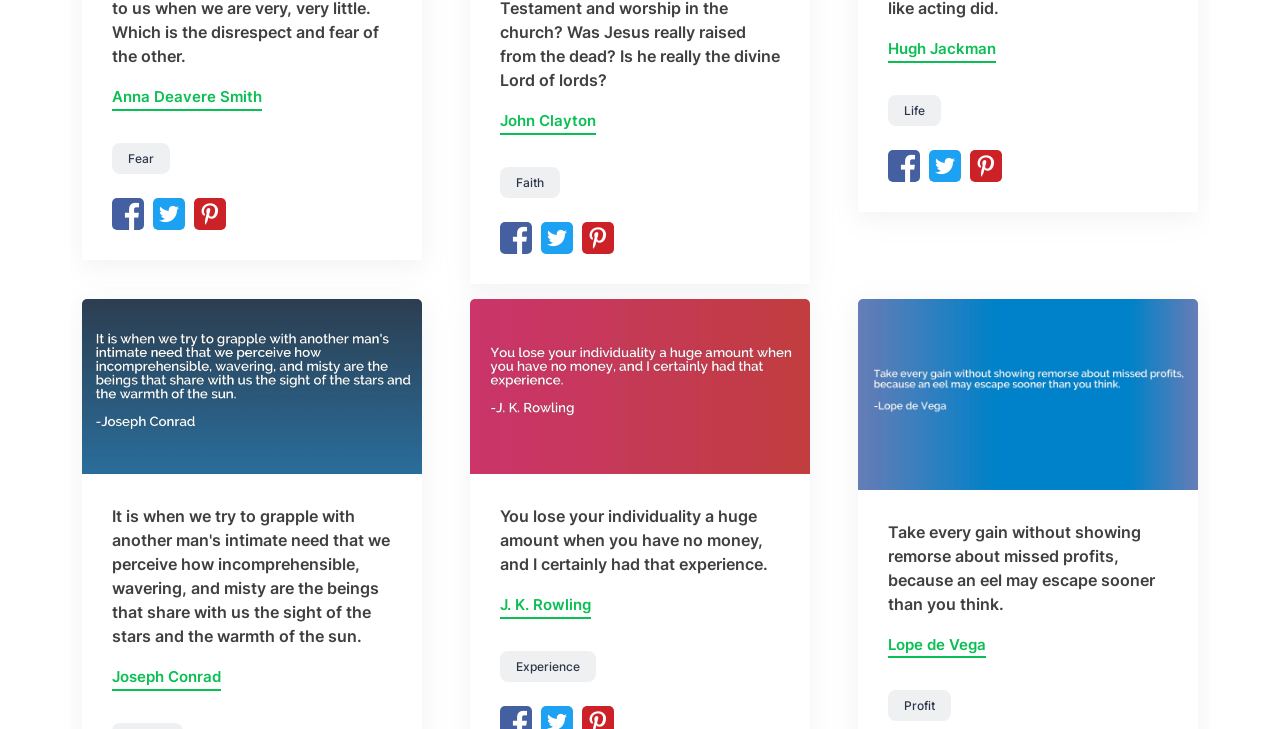Please identify the bounding box coordinates of the region to click in order to complete the task: "Read the quote by Joseph Conrad". The coordinates must be four float numbers between 0 and 1, specified as [left, top, right, bottom].

[0.088, 0.914, 0.173, 0.948]